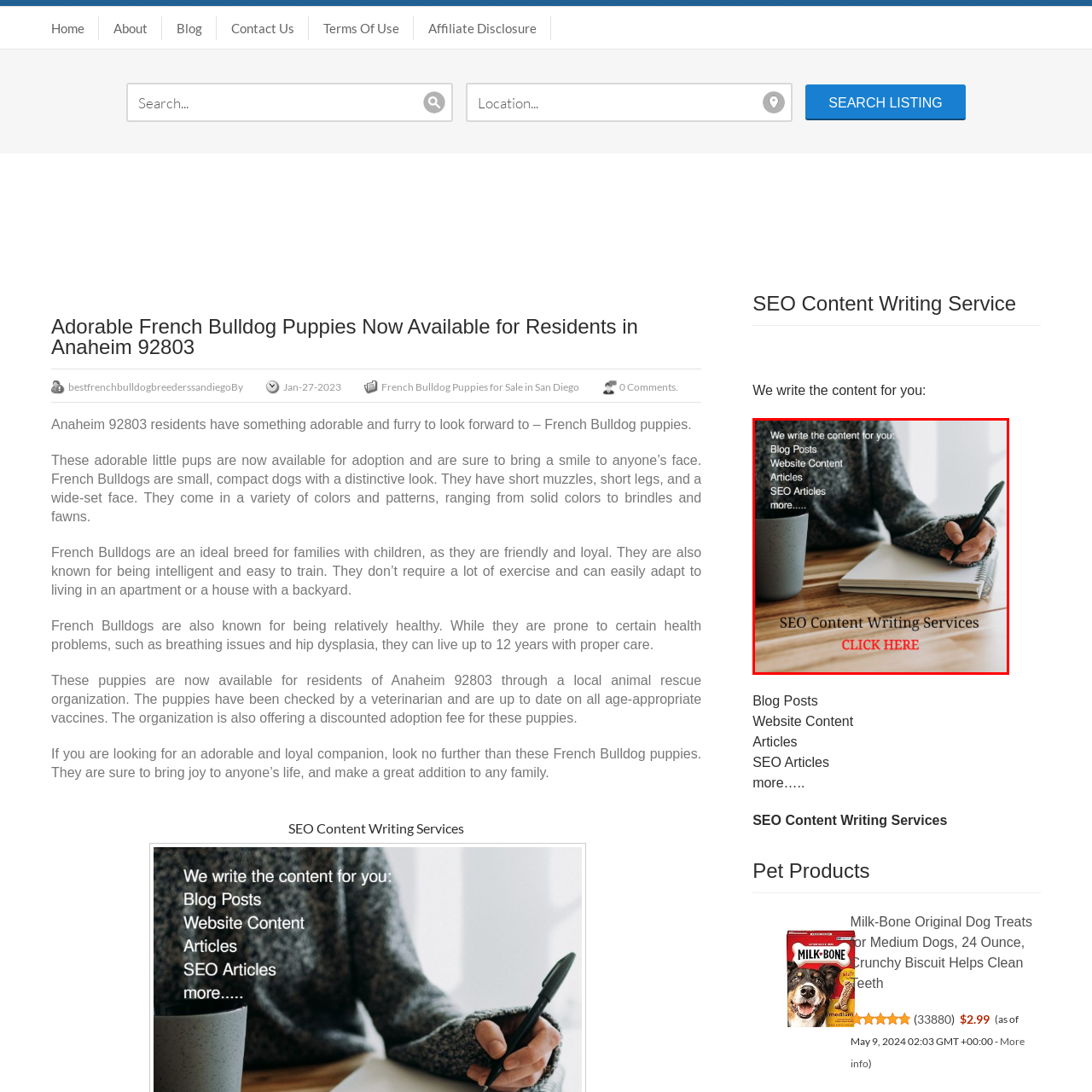Provide a thorough description of the scene captured within the red rectangle.

The image showcases a hand holding a pen, poised above a notebook, emphasizing the theme of writing and content creation. A stylish grey mug is placed on the table, suggesting a cozy, productive environment. The accompanying text promotes "SEO Content Writing Services," highlighting a range of offerings including blog posts, website content, articles, and SEO articles. The phrase "CLICK HERE" invites viewers to engage further with the service, making it visually appealing for those interested in enhancing their content marketing strategies. The warm wood table surface adds a touch of warmth to the professional scene, enhancing the focus on creativity and writing.